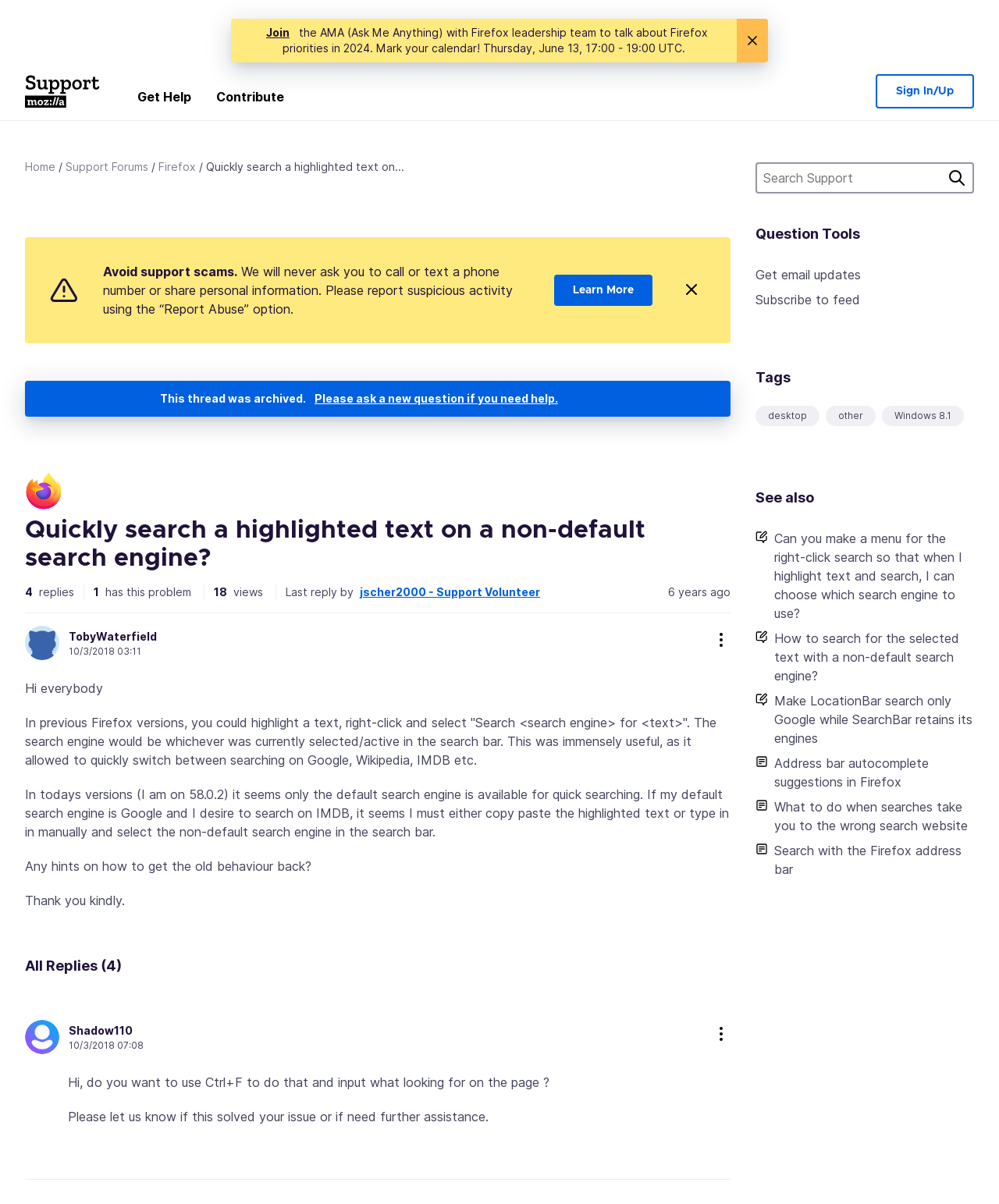Please identify the bounding box coordinates of the element's region that should be clicked to execute the following instruction: "Click the 'Get Help' link". The bounding box coordinates must be four float numbers between 0 and 1, i.e., [left, top, right, bottom].

[0.125, 0.067, 0.204, 0.1]